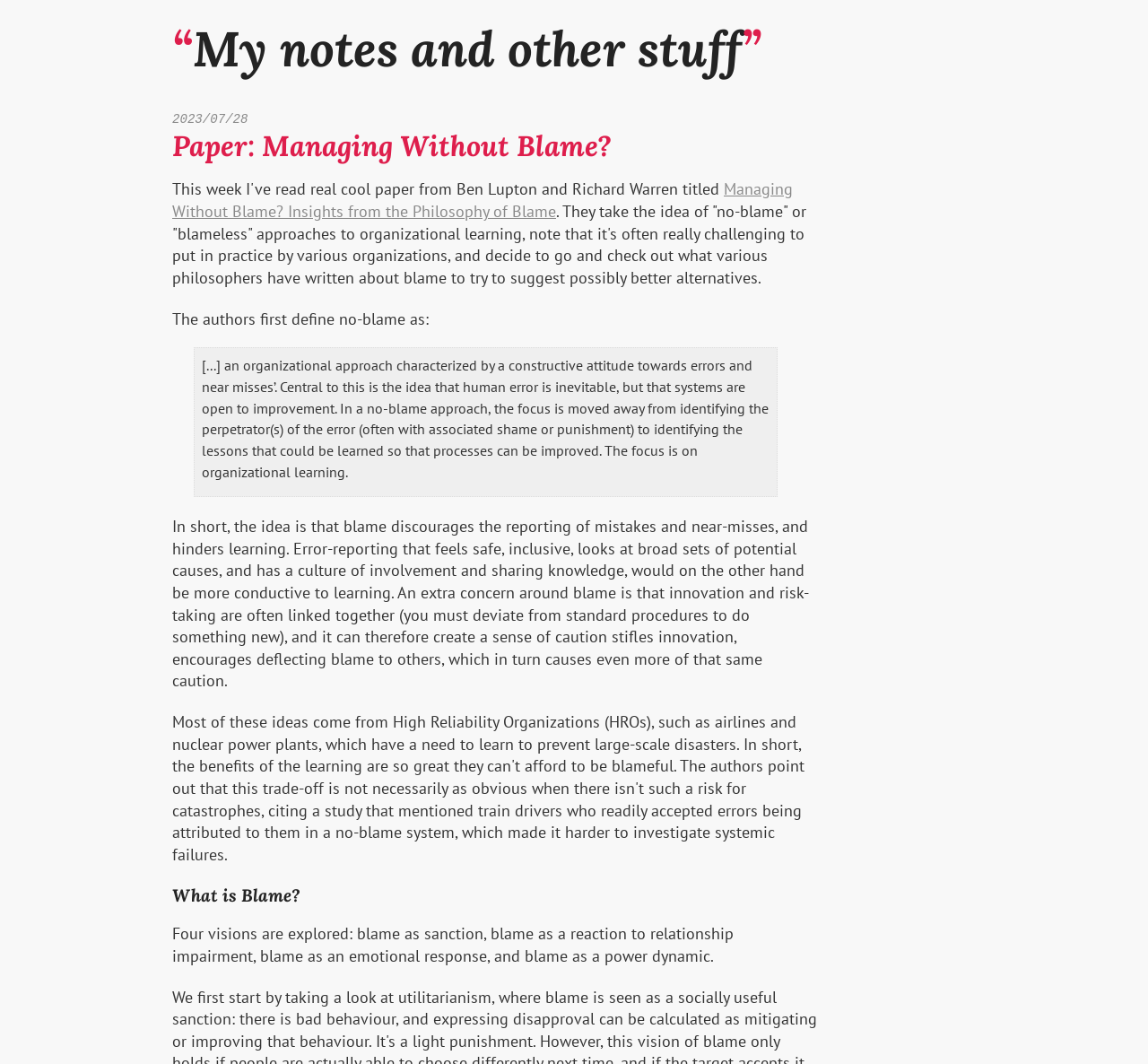How many visions of blame are explored on the webpage?
Answer the question with just one word or phrase using the image.

Four